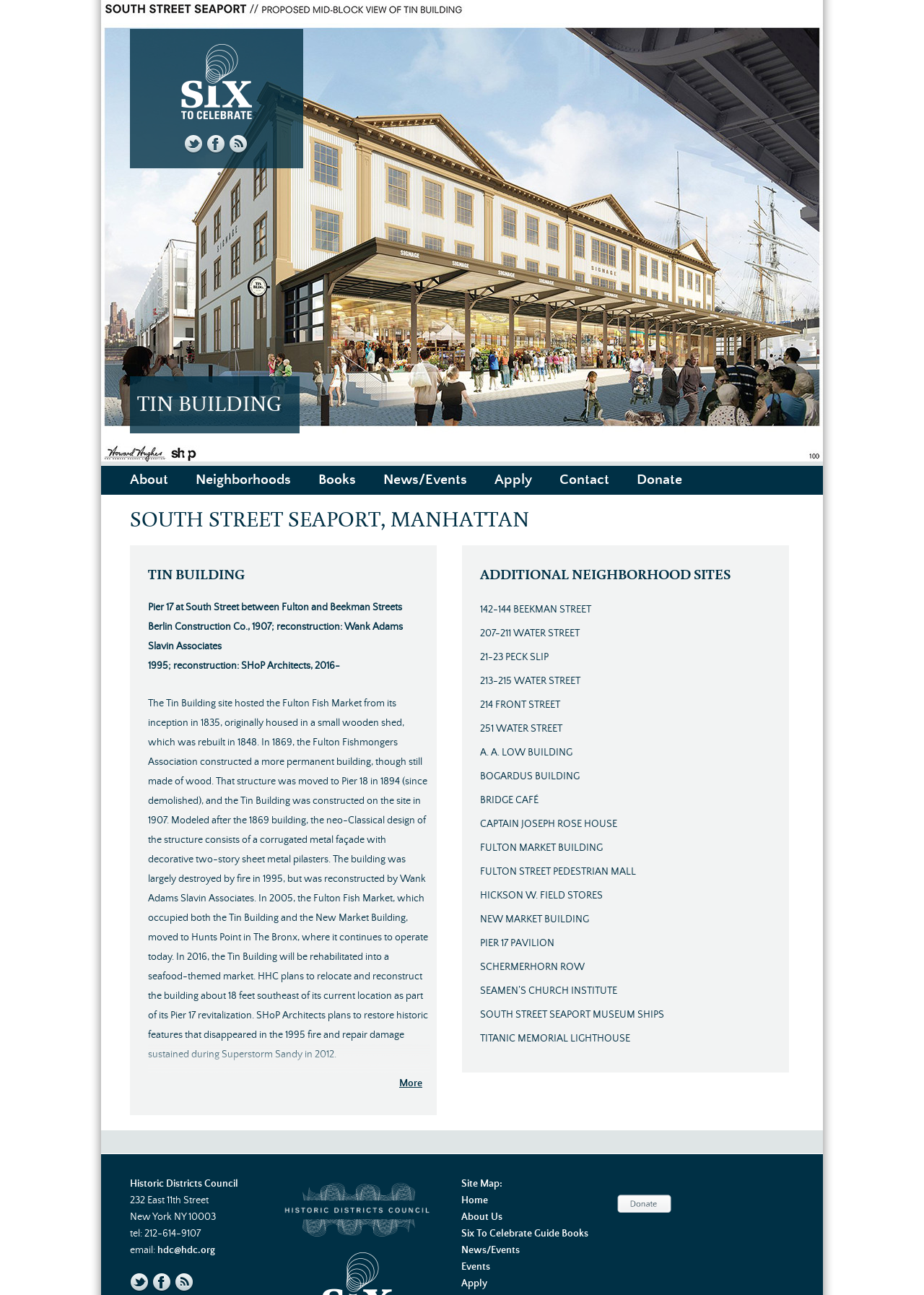Determine the bounding box coordinates for the clickable element required to fulfill the instruction: "Click on the 'Tin Building' link". Provide the coordinates as four float numbers between 0 and 1, i.e., [left, top, right, bottom].

[0.109, 0.0, 0.891, 0.356]